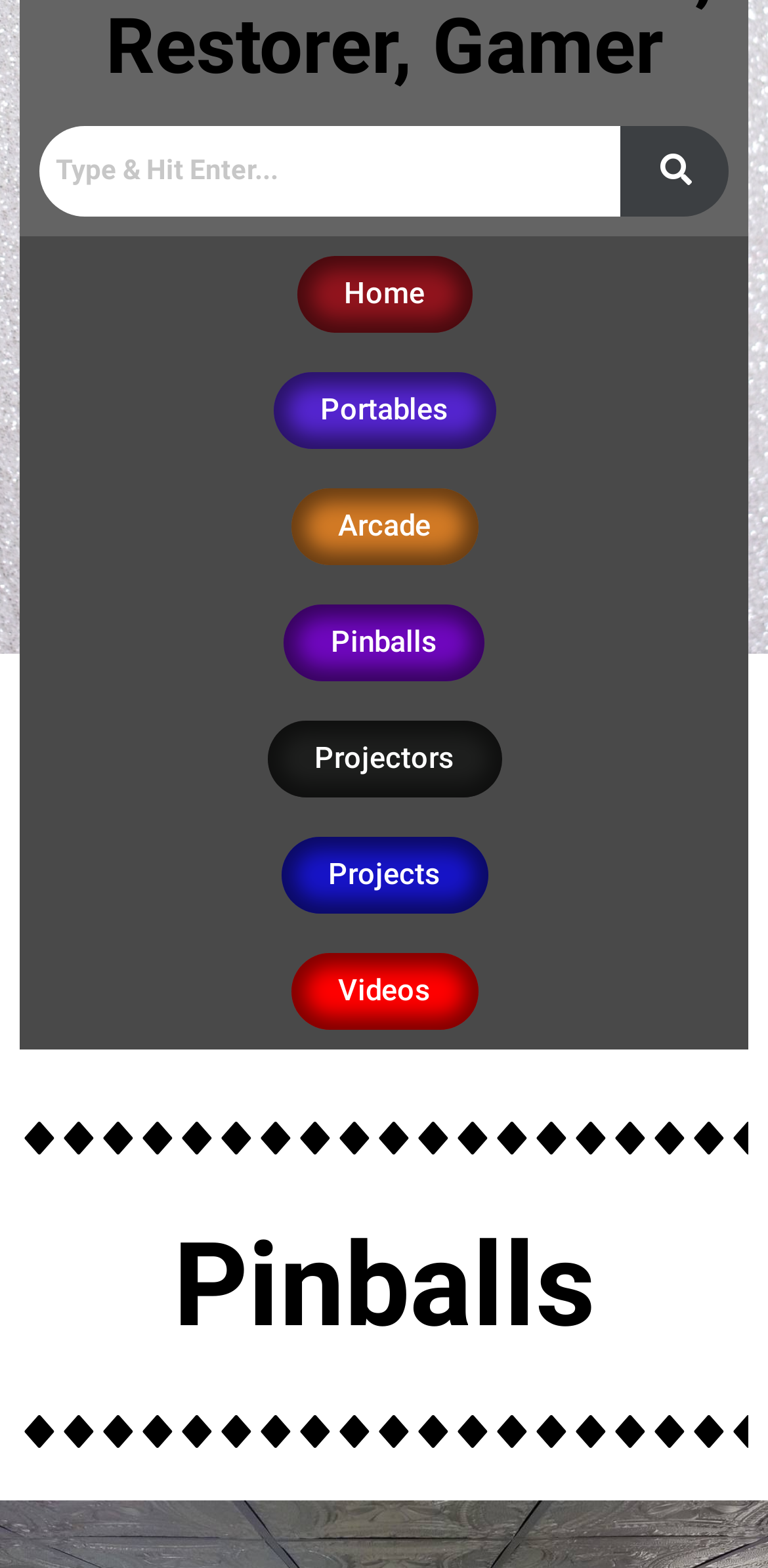Based on the element description "Projects", predict the bounding box coordinates of the UI element.

[0.365, 0.533, 0.635, 0.582]